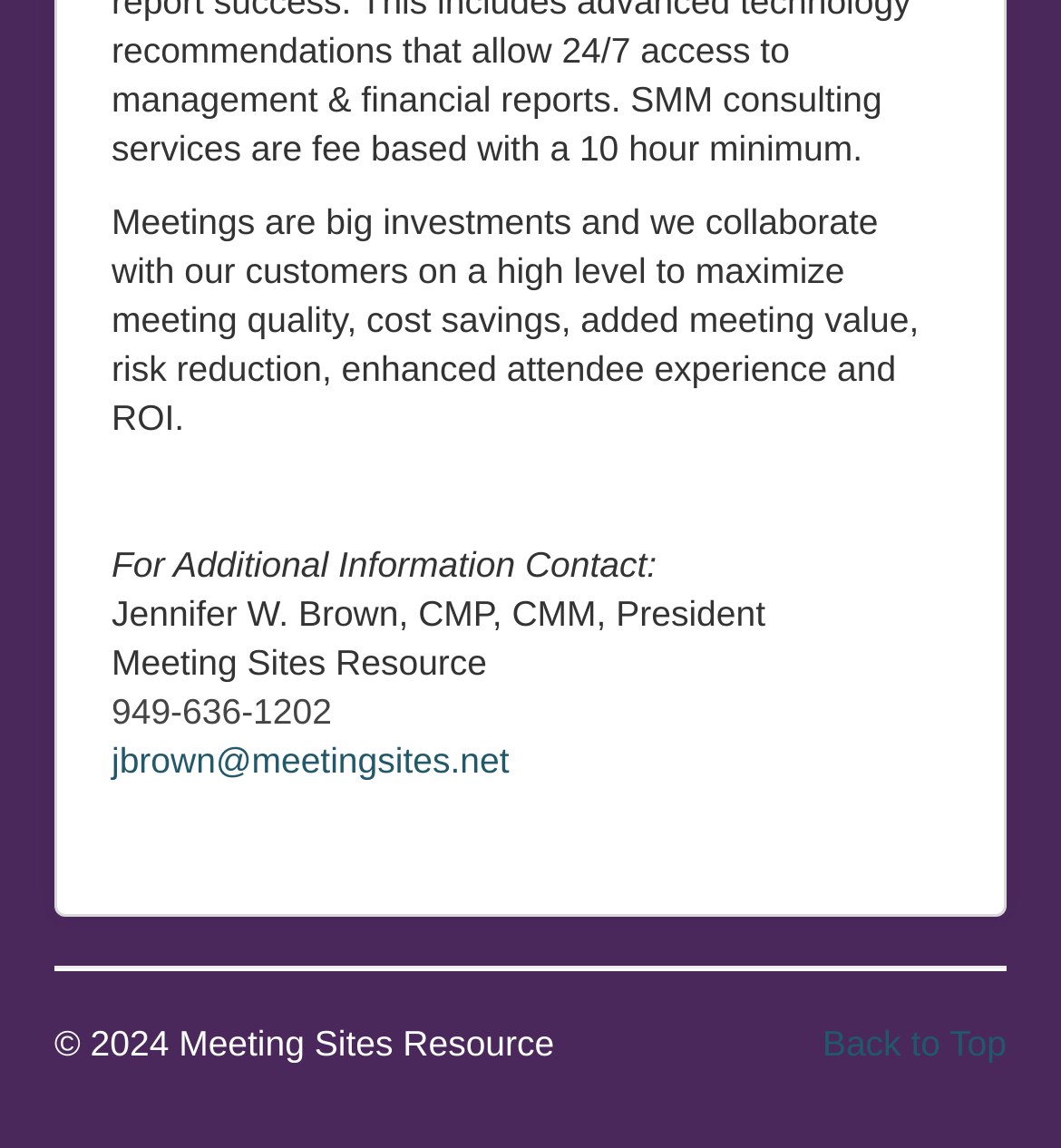Find and provide the bounding box coordinates for the UI element described here: "Back to Top". The coordinates should be given as four float numbers between 0 and 1: [left, top, right, bottom].

[0.775, 0.89, 0.949, 0.925]